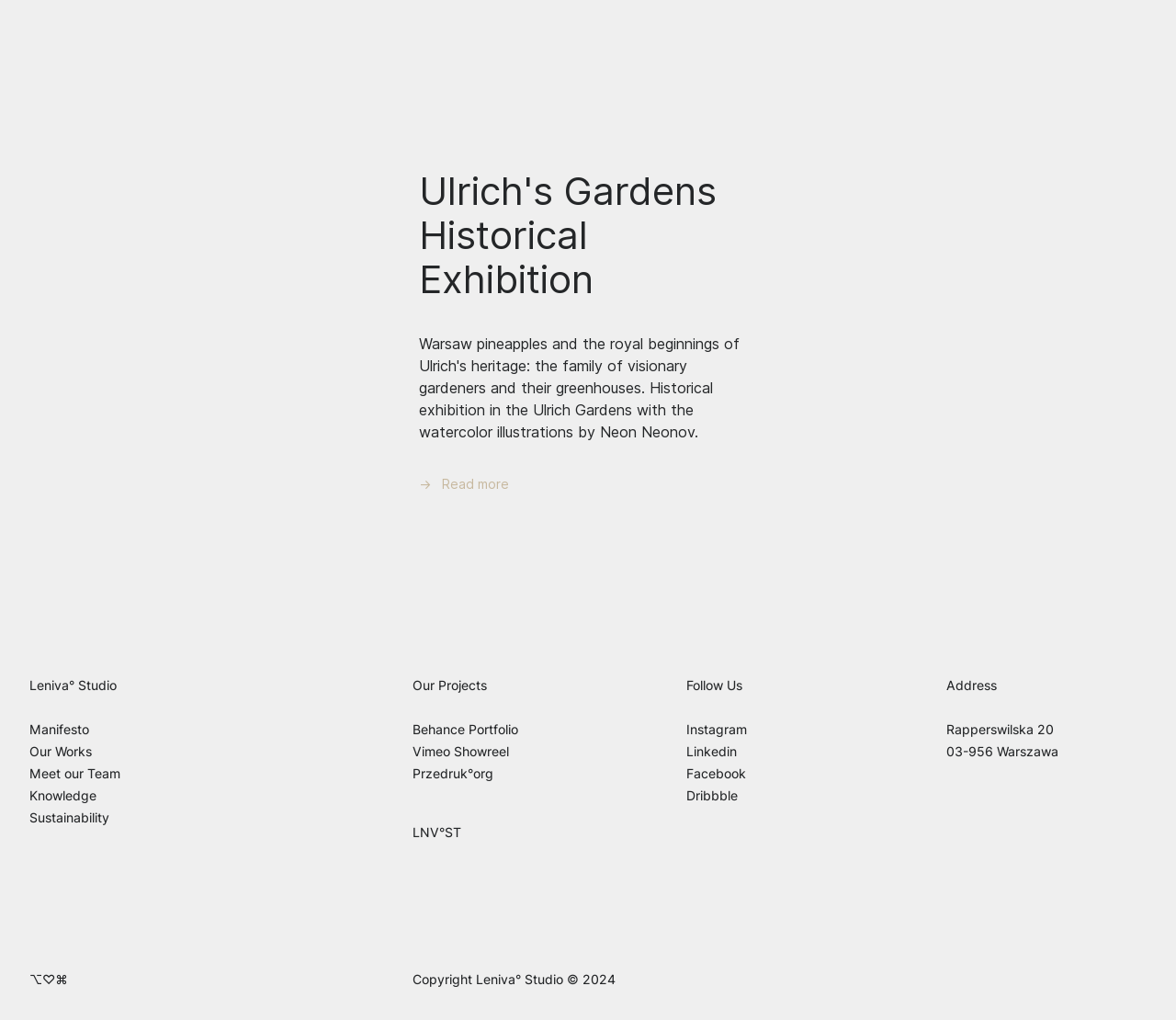Provide the bounding box coordinates in the format (top-left x, top-left y, bottom-right x, bottom-right y). All values are floating point numbers between 0 and 1. Determine the bounding box coordinate of the UI element described as: Meet our Team

[0.025, 0.748, 0.102, 0.769]